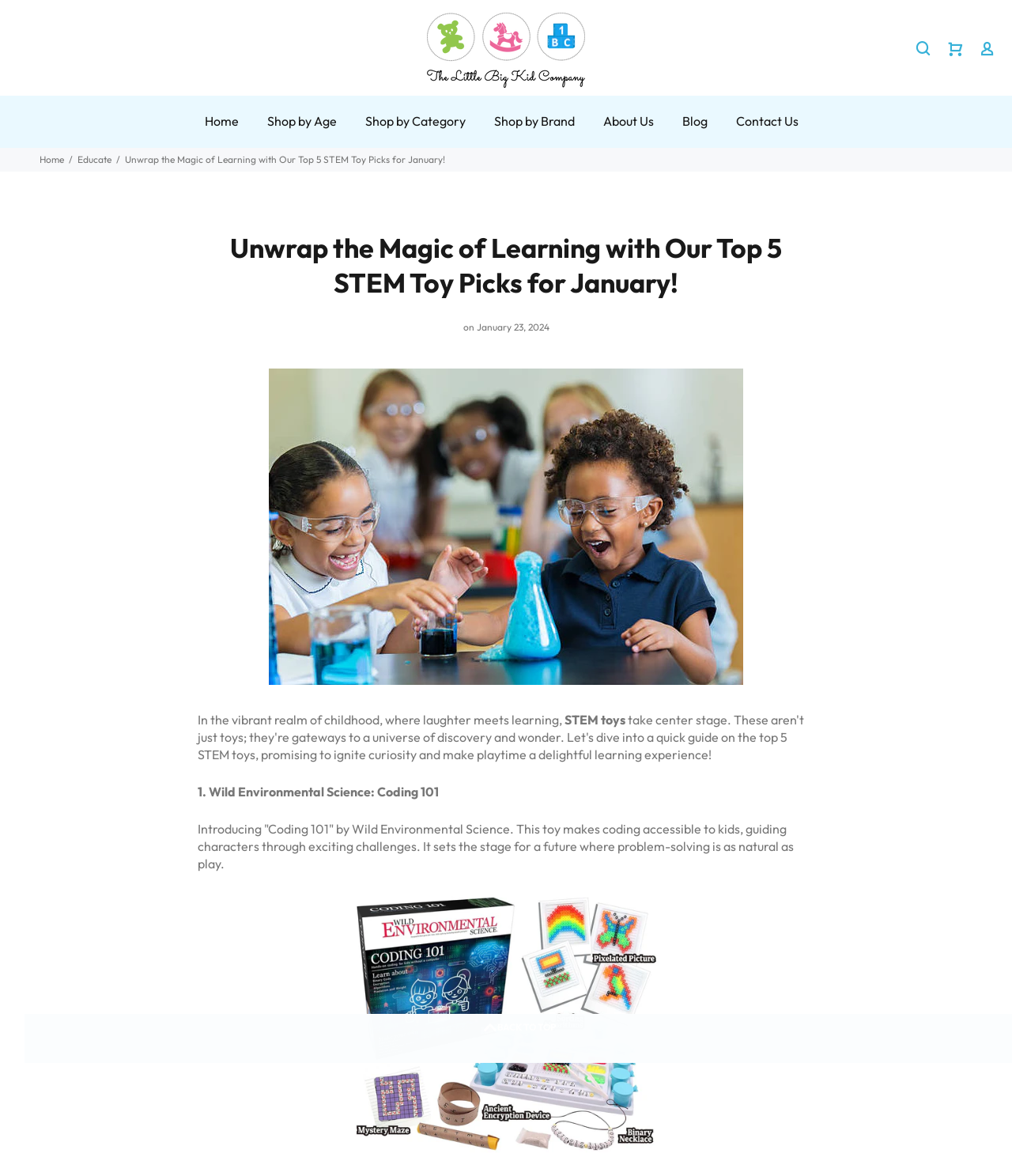How many navigation links are in the top menu?
Please respond to the question with as much detail as possible.

I counted the number of links in the top menu, which are 'Home', 'Shop by Age', 'Shop by Category', 'Shop by Brand', 'About Us', 'Blog', and 'Contact Us'.